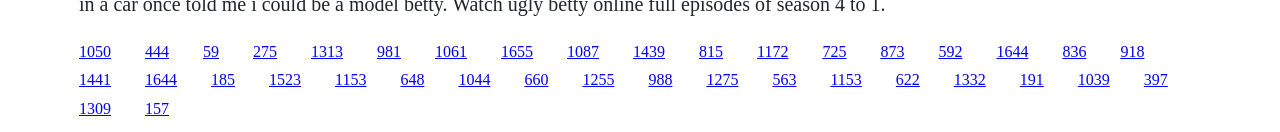What is the purpose of the links on the webpage?
Your answer should be a single word or phrase derived from the screenshot.

Navigation